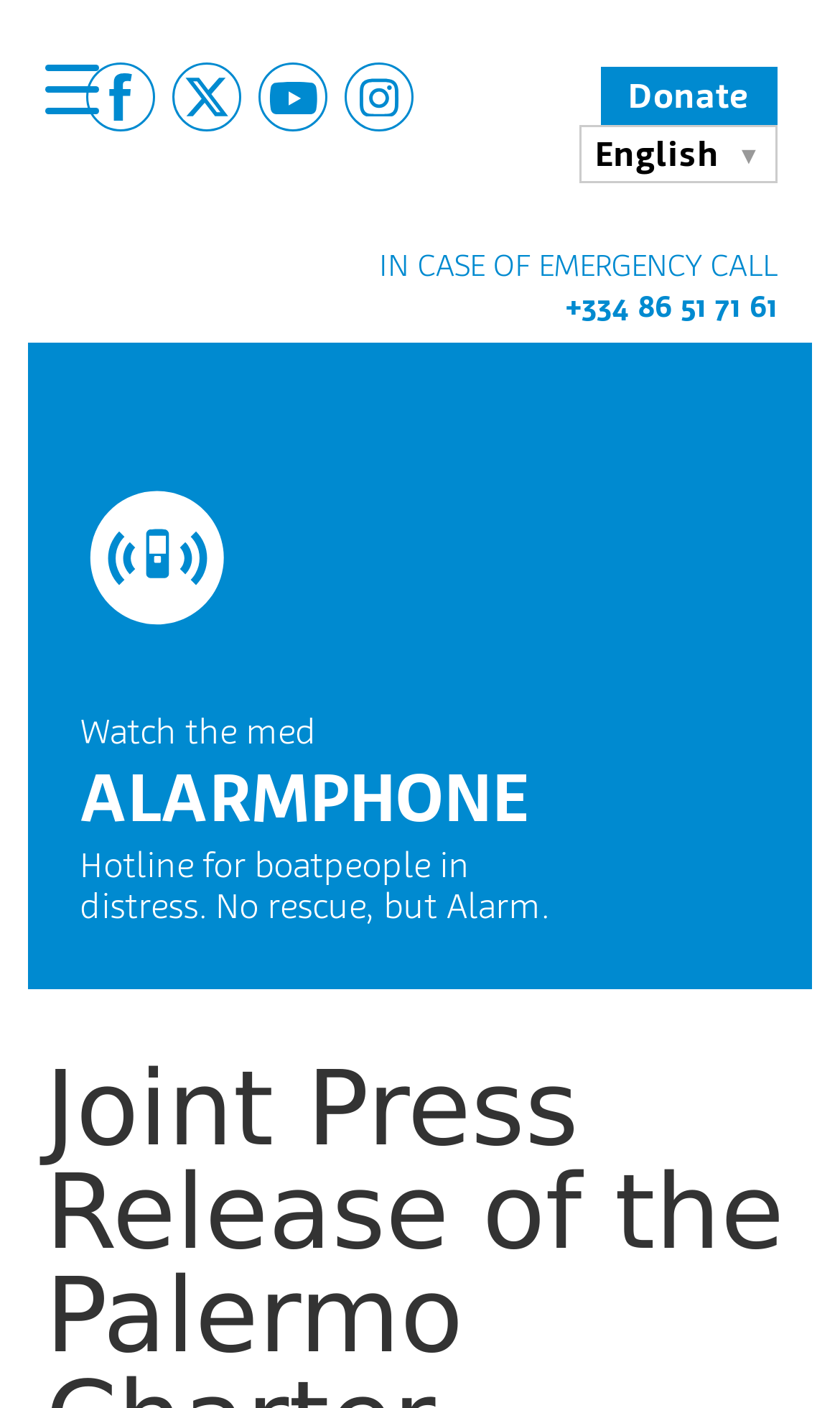Please identify the bounding box coordinates of the area that needs to be clicked to follow this instruction: "Click the AGInfo Logo".

None